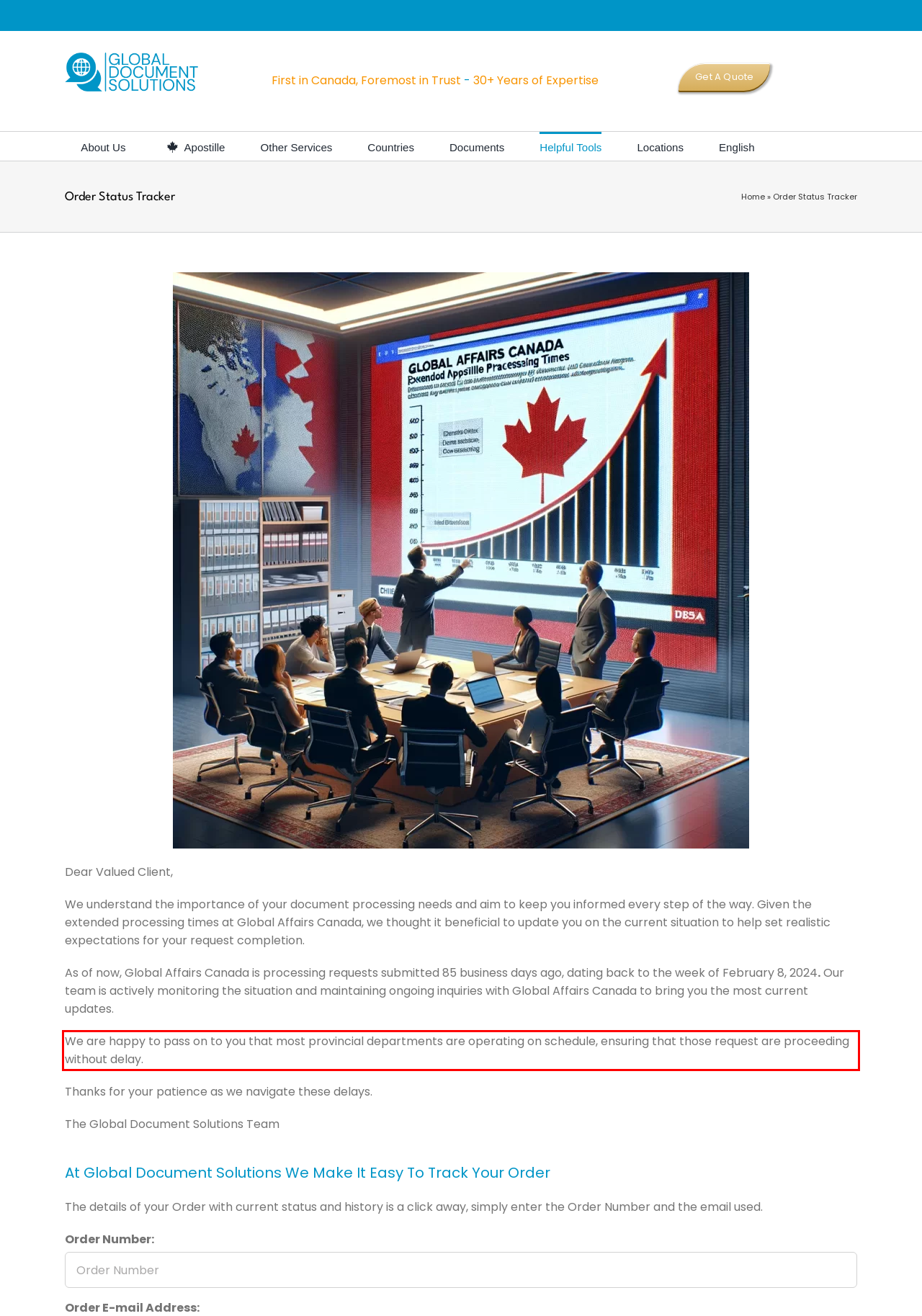There is a UI element on the webpage screenshot marked by a red bounding box. Extract and generate the text content from within this red box.

We are happy to pass on to you that most provincial departments are operating on schedule, ensuring that those request are proceeding without delay.